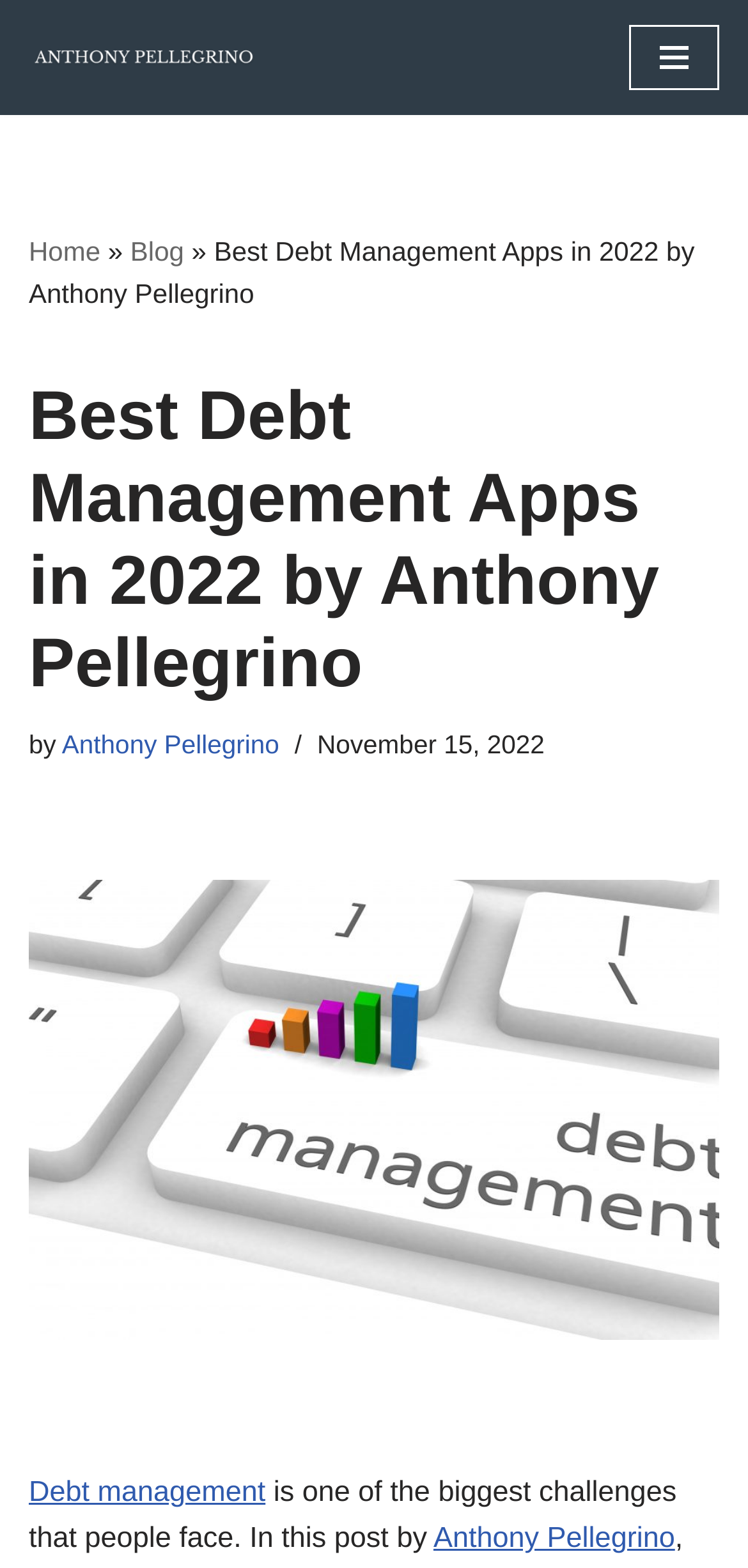Using the information from the screenshot, answer the following question thoroughly:
How many navigation menu items are there?

I found the navigation menu items by looking at the button element on the webpage, which has links to 'Home', 'Blog', and other pages. There are three navigation menu items in total.